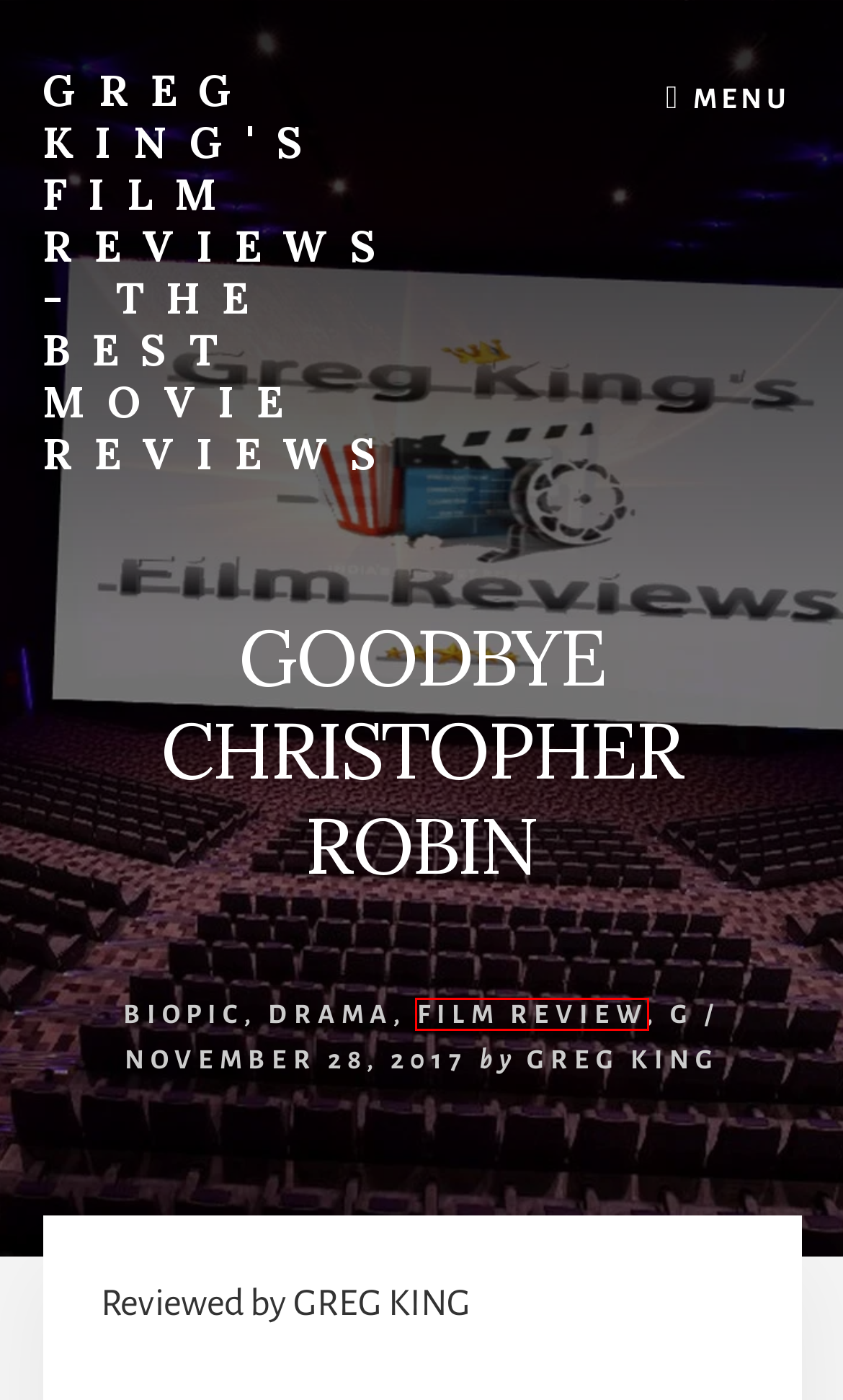Analyze the screenshot of a webpage that features a red rectangle bounding box. Pick the webpage description that best matches the new webpage you would see after clicking on the element within the red bounding box. Here are the candidates:
A. Contact Greg King - Greg King's Film Reviews - The Best Movie Reviews
B. THE FALL GUY - Greg King's Film Reviews - The Best Movie Reviews
C. Film Review - Greg King's Film Reviews - The Best Movie Reviews
D. Greg King's Film Reviews - The Best Movie Reviews -
E. G - Greg King's Film Reviews - The Best Movie Reviews
F. biopic - Greg King's Film Reviews - The Best Movie Reviews
G. Drama - Greg King's Film Reviews - The Best Movie Reviews
H. PODCAST - Greg King's Film Reviews - The Best Movie Reviews

C